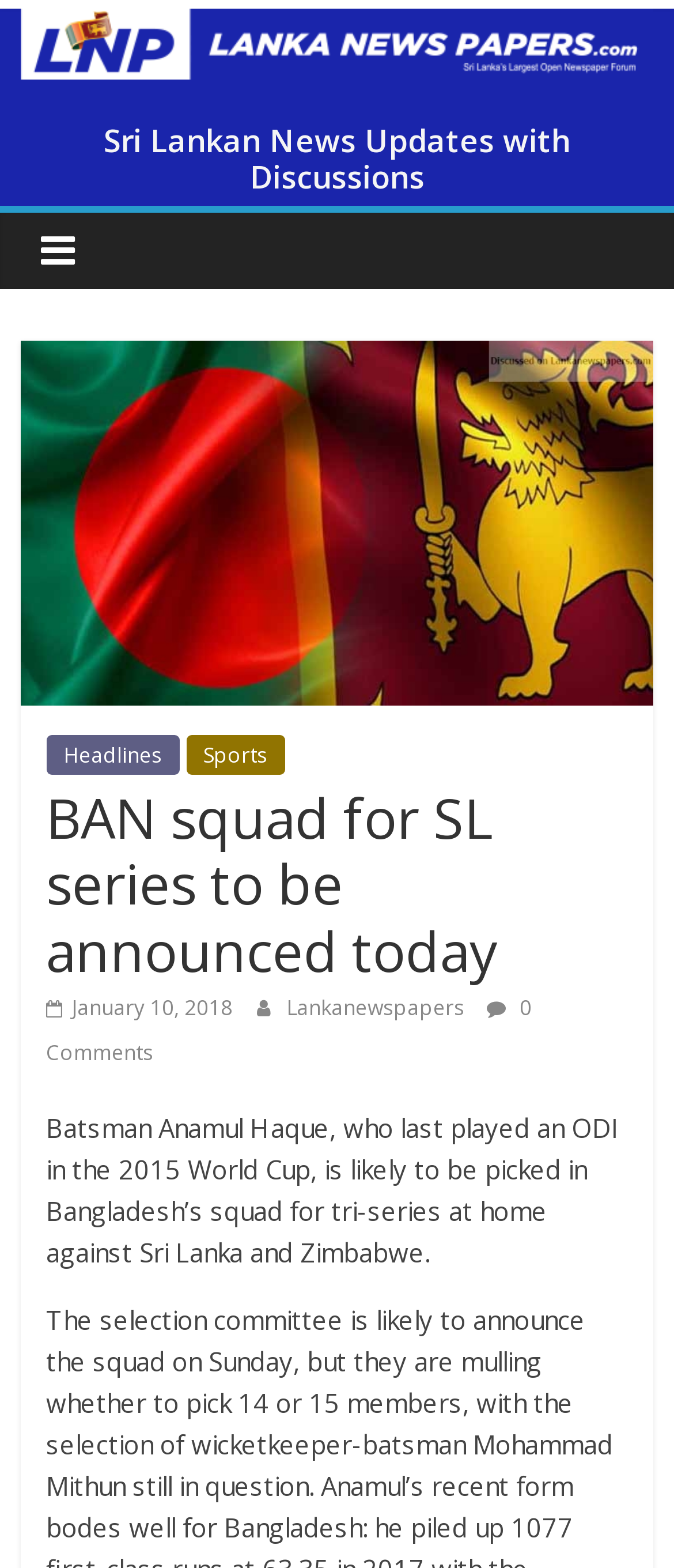What is the date of the latest article? Please answer the question using a single word or phrase based on the image.

January 10, 2018